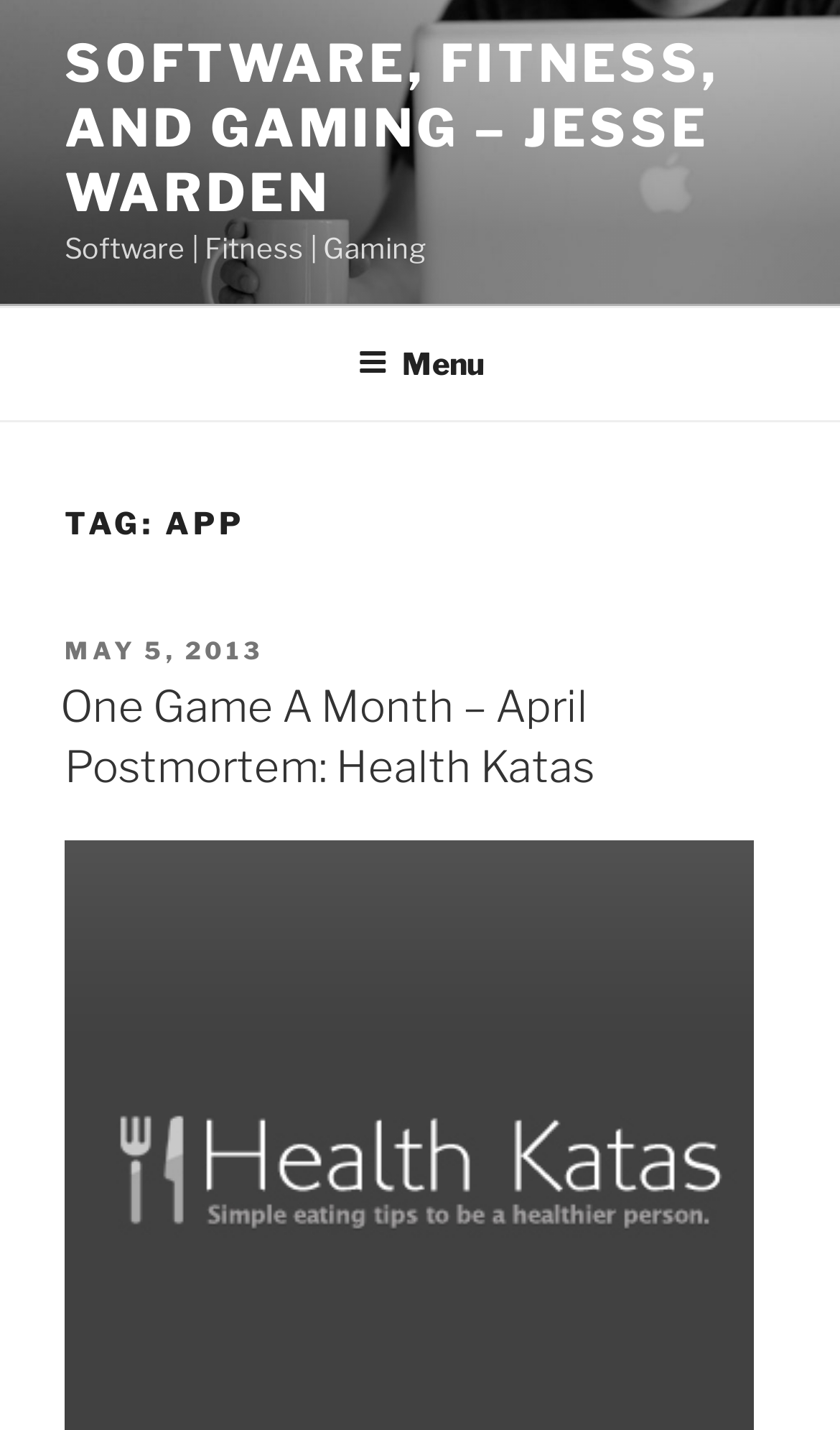Please answer the following question using a single word or phrase: 
What is the date of the post?

MAY 5, 2013